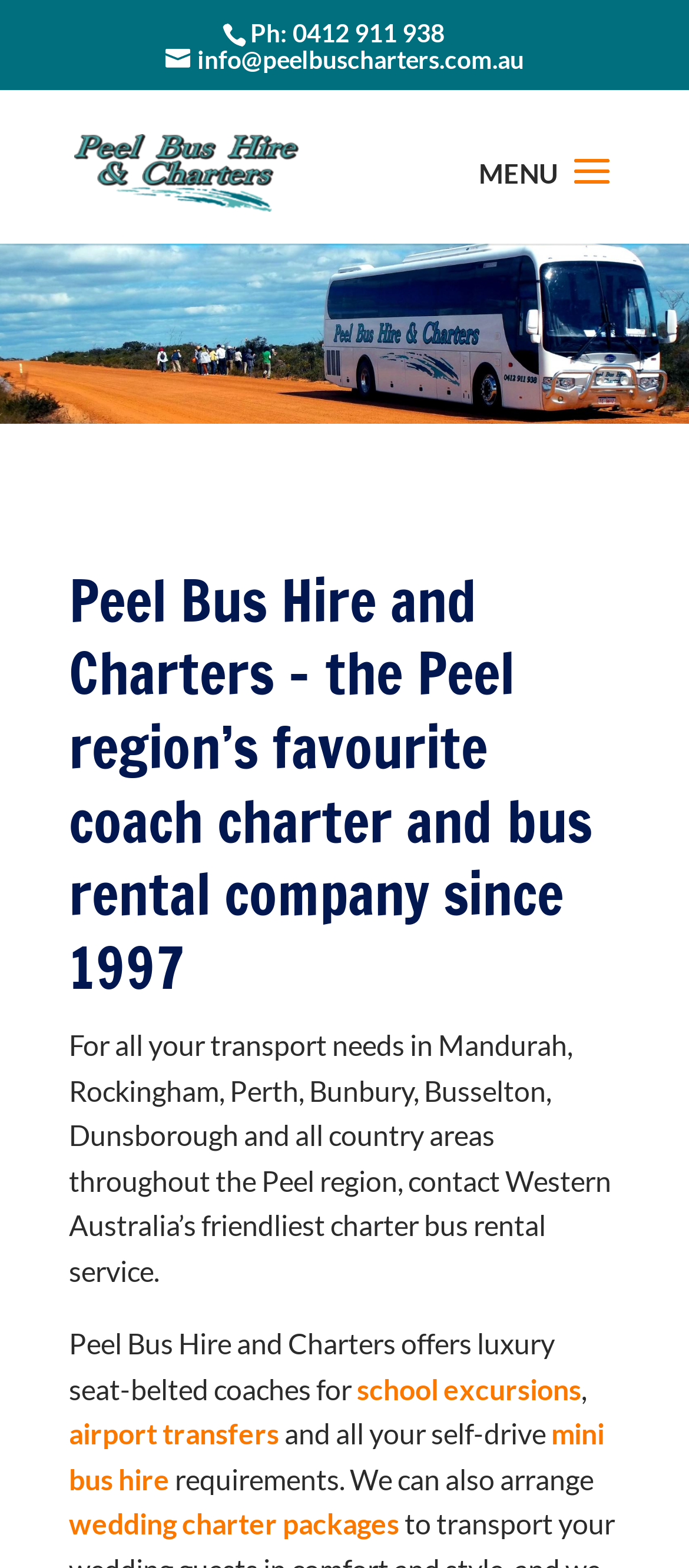Identify the first-level heading on the webpage and generate its text content.

Peel Bus Hire and Charters – the Peel region’s favourite coach charter and bus rental company since 1997